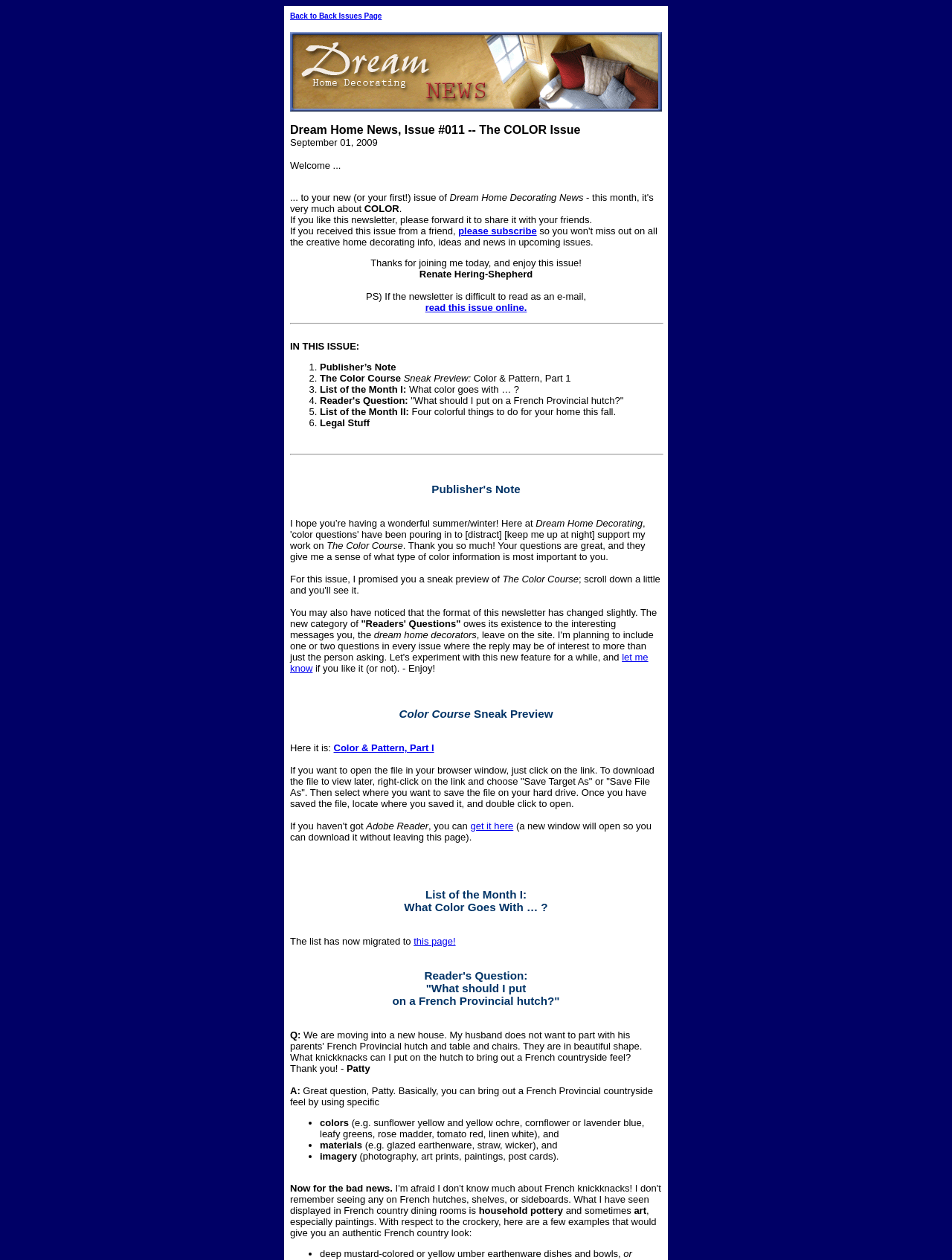What is the name of the course being previewed in this issue?
Refer to the screenshot and respond with a concise word or phrase.

The Color Course